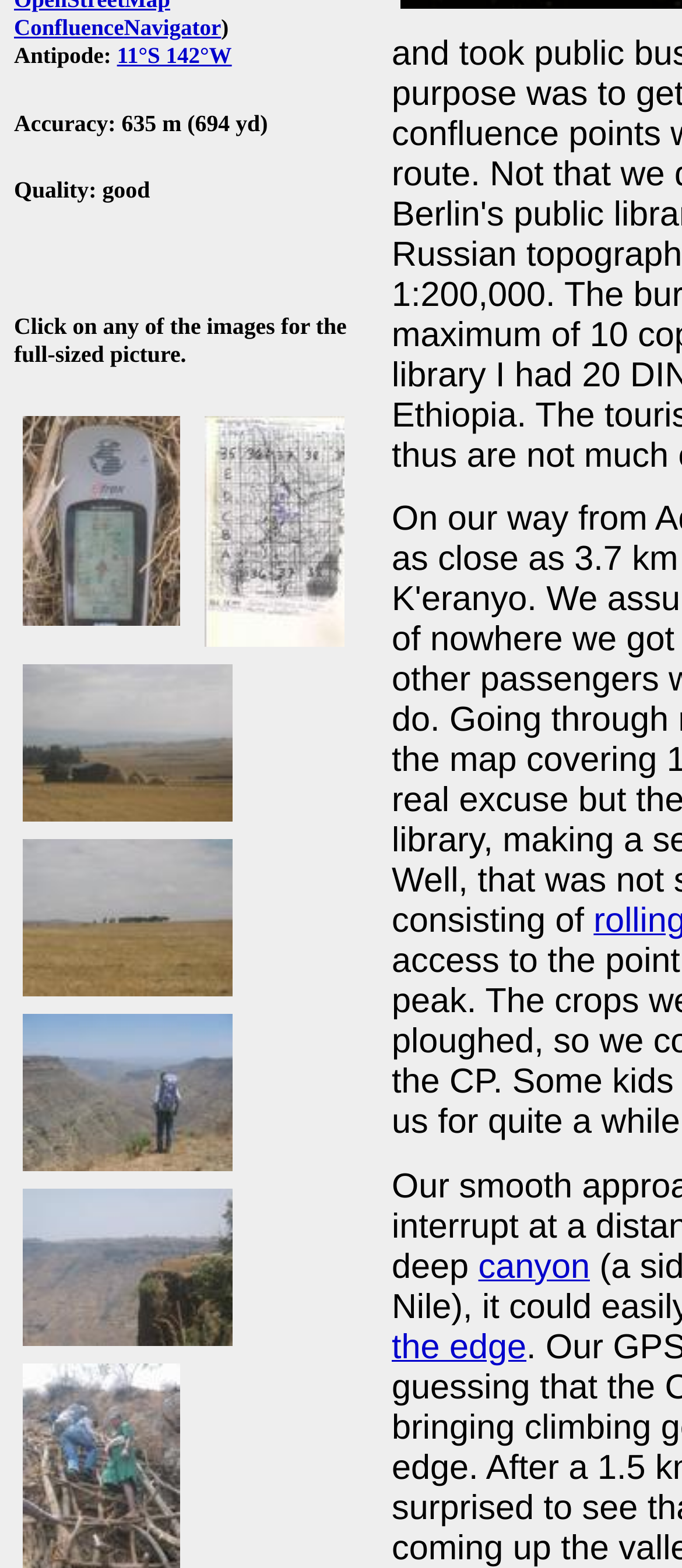Bounding box coordinates are specified in the format (top-left x, top-left y, bottom-right x, bottom-right y). All values are floating point numbers bounded between 0 and 1. Please provide the bounding box coordinate of the region this sentence describes: ConfluenceNavigator

[0.021, 0.009, 0.324, 0.026]